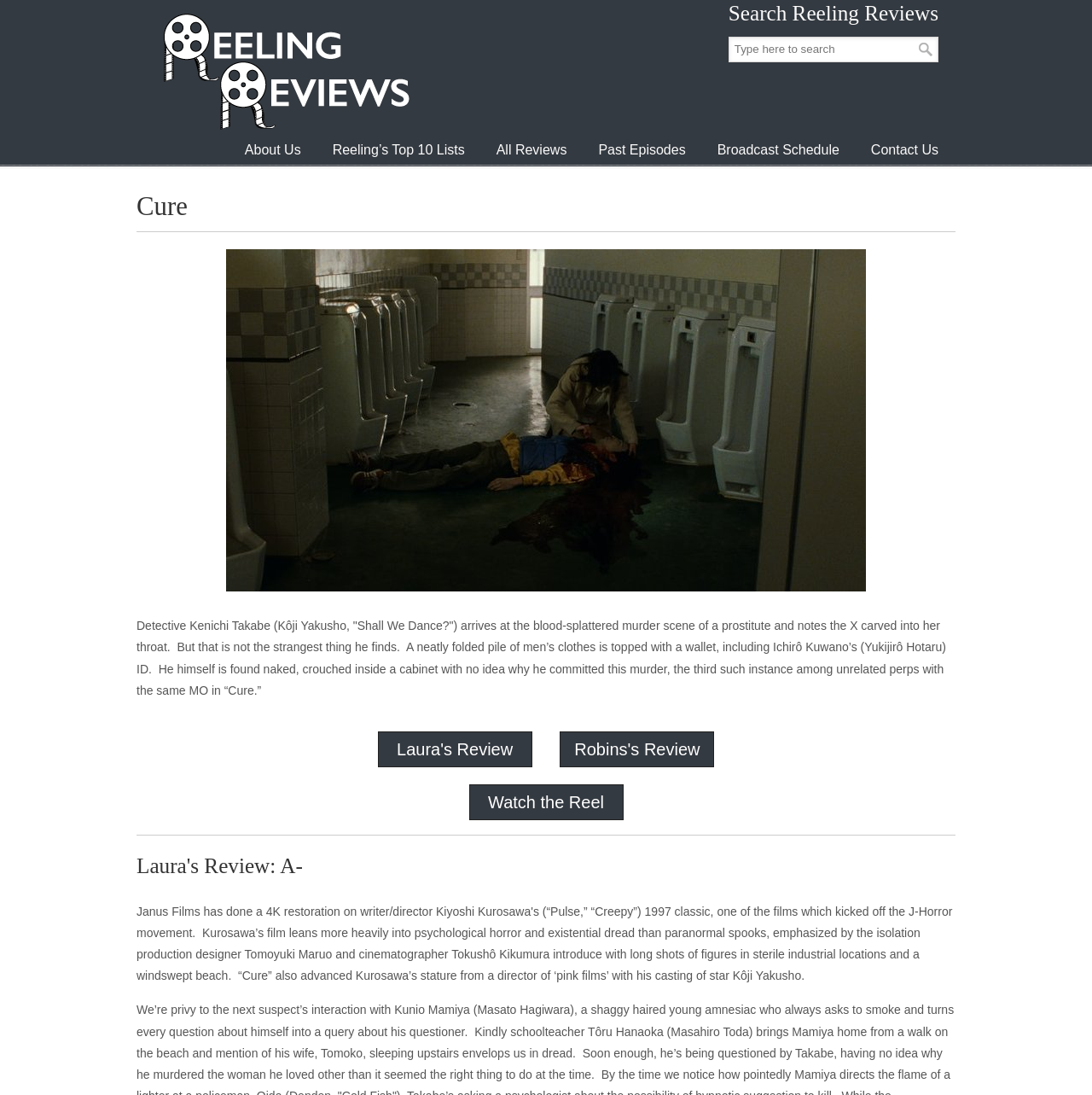What can be found in the cabinet?
Using the image, answer in one word or phrase.

A naked man